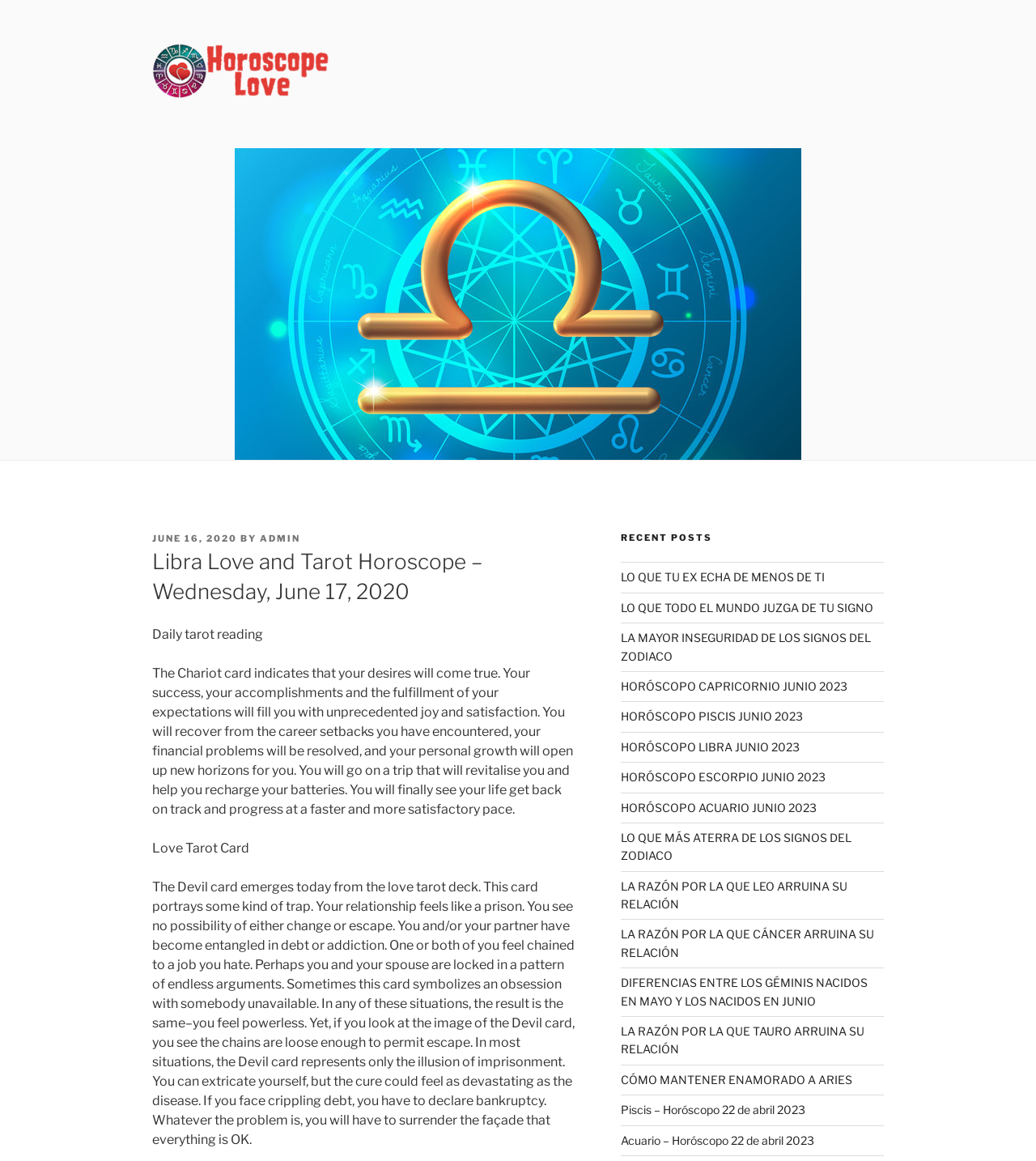Using the description: "Love Horoscope", determine the UI element's bounding box coordinates. Ensure the coordinates are in the format of four float numbers between 0 and 1, i.e., [left, top, right, bottom].

[0.147, 0.094, 0.446, 0.125]